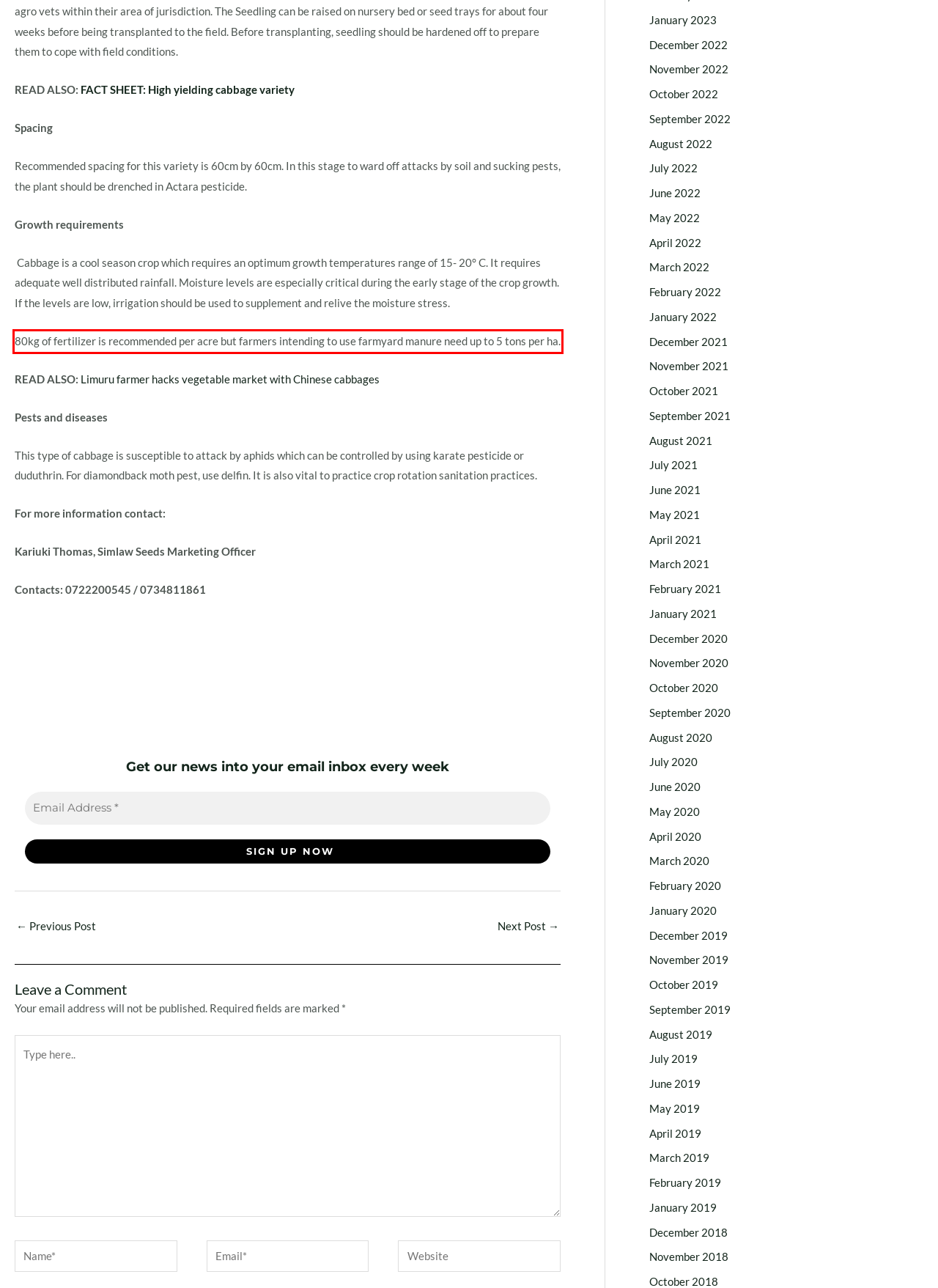Analyze the red bounding box in the provided webpage screenshot and generate the text content contained within.

80kg of fertilizer is recommended per acre but farmers intending to use farmyard manure need up to 5 tons per ha.